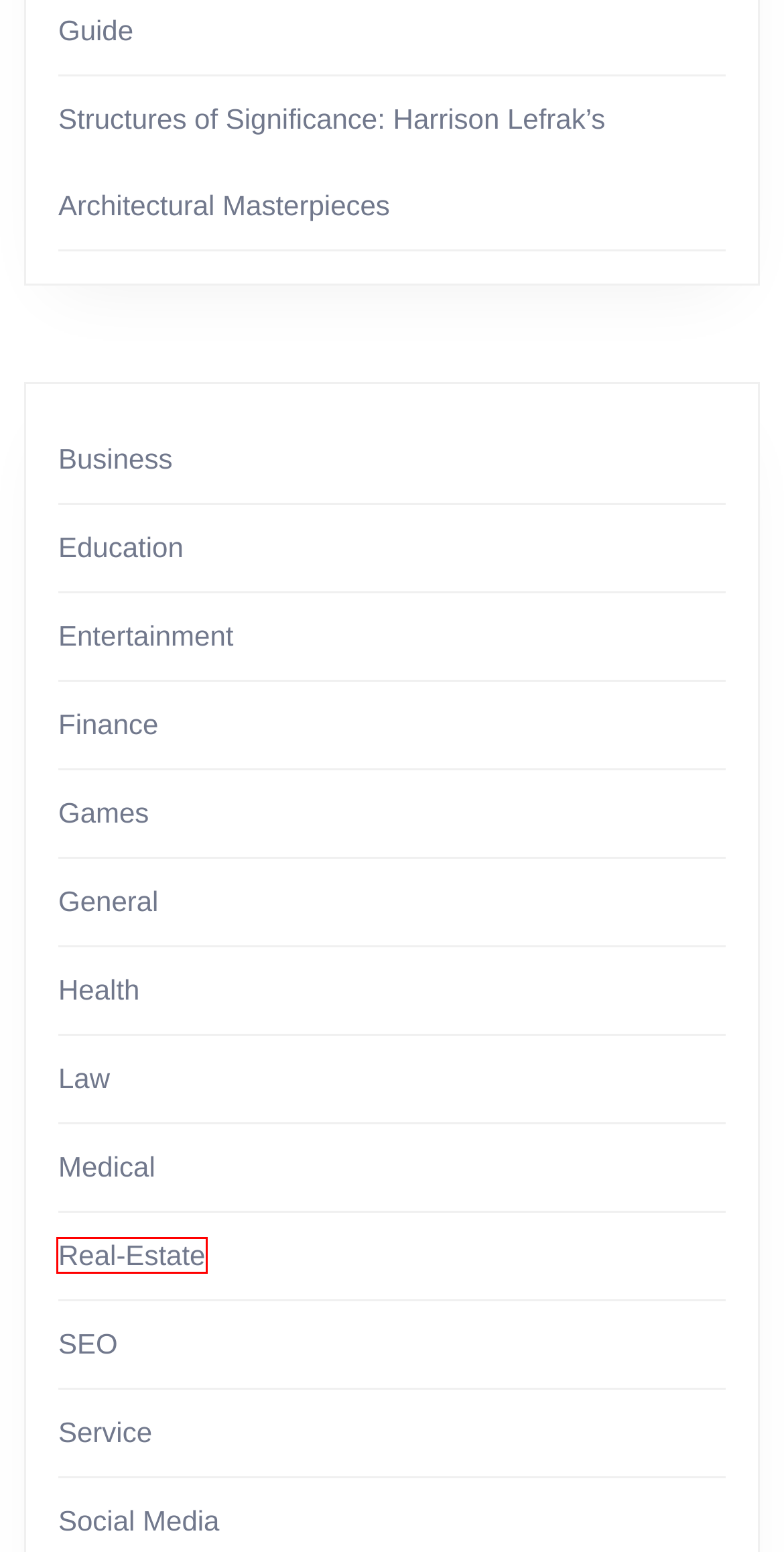You have a screenshot of a webpage with a red bounding box around an element. Choose the best matching webpage description that would appear after clicking the highlighted element. Here are the candidates:
A. Games – My Hamster
B. Real-Estate – My Hamster
C. General – My Hamster
D. Health – My Hamster
E. Education – My Hamster
F. SEO – My Hamster
G. Entertainment – My Hamster
H. Law – My Hamster

B